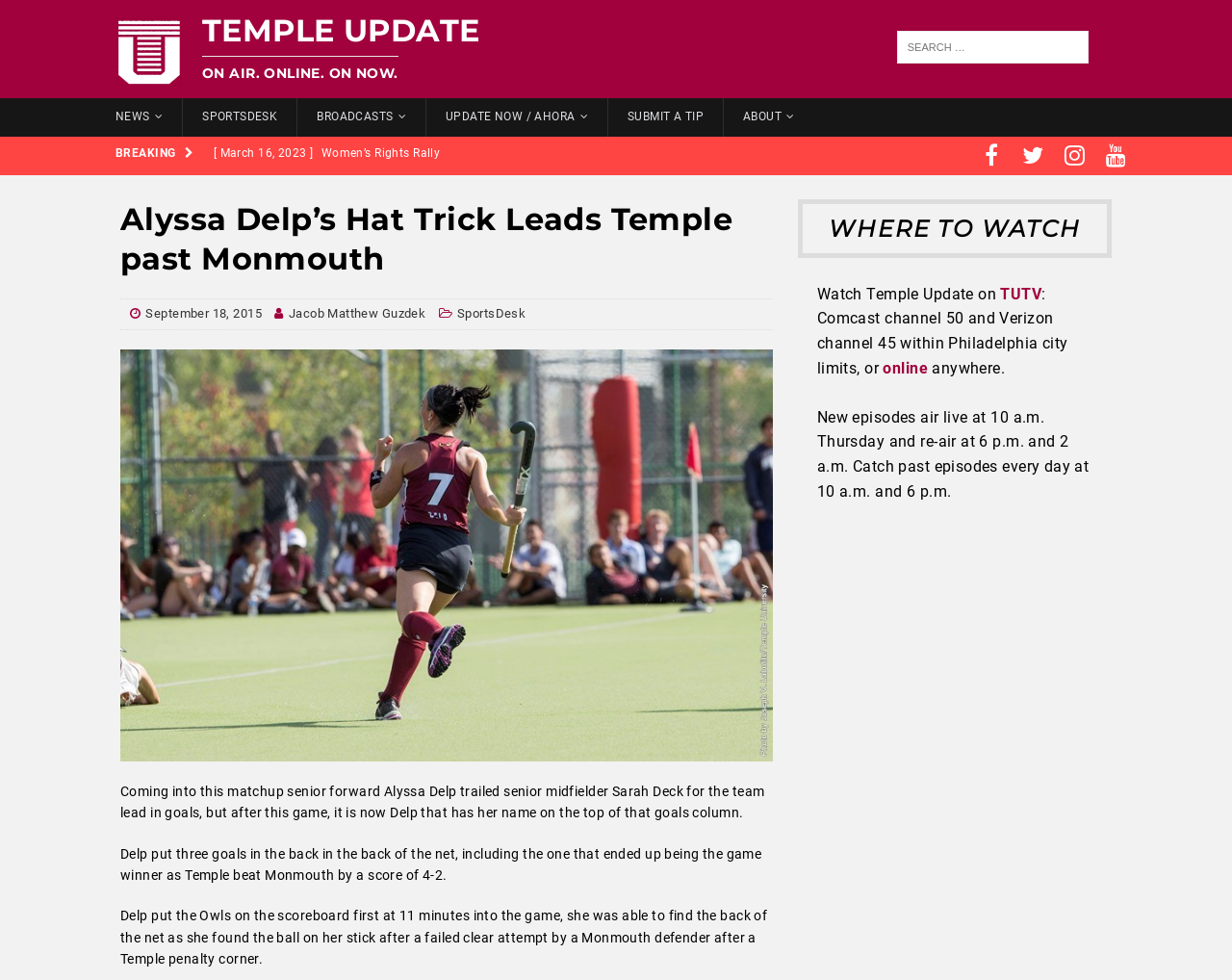Can you specify the bounding box coordinates of the area that needs to be clicked to fulfill the following instruction: "Visit Temple Update on Facebook"?

[0.789, 0.139, 0.82, 0.178]